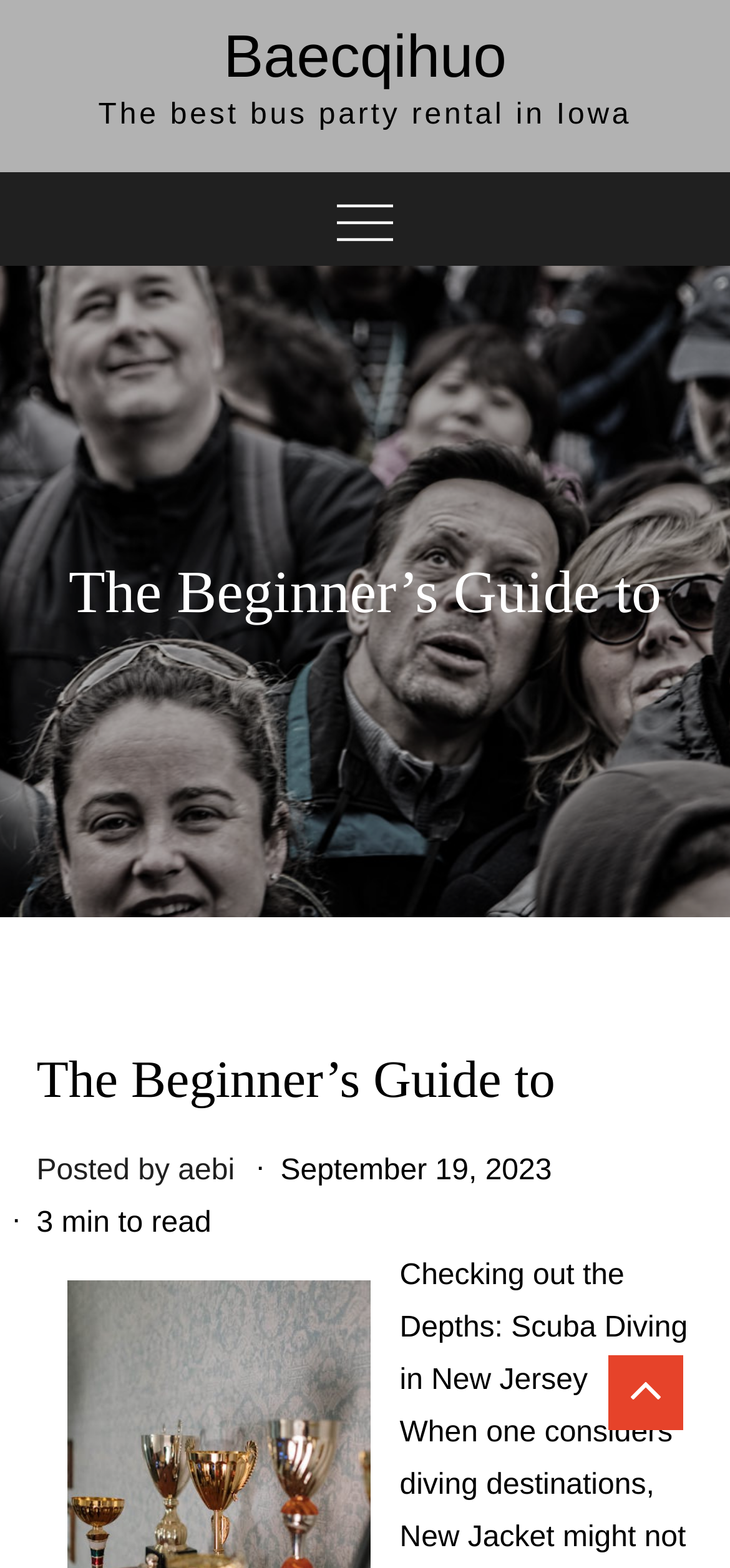Give a succinct answer to this question in a single word or phrase: 
When was the article posted?

September 19, 2023